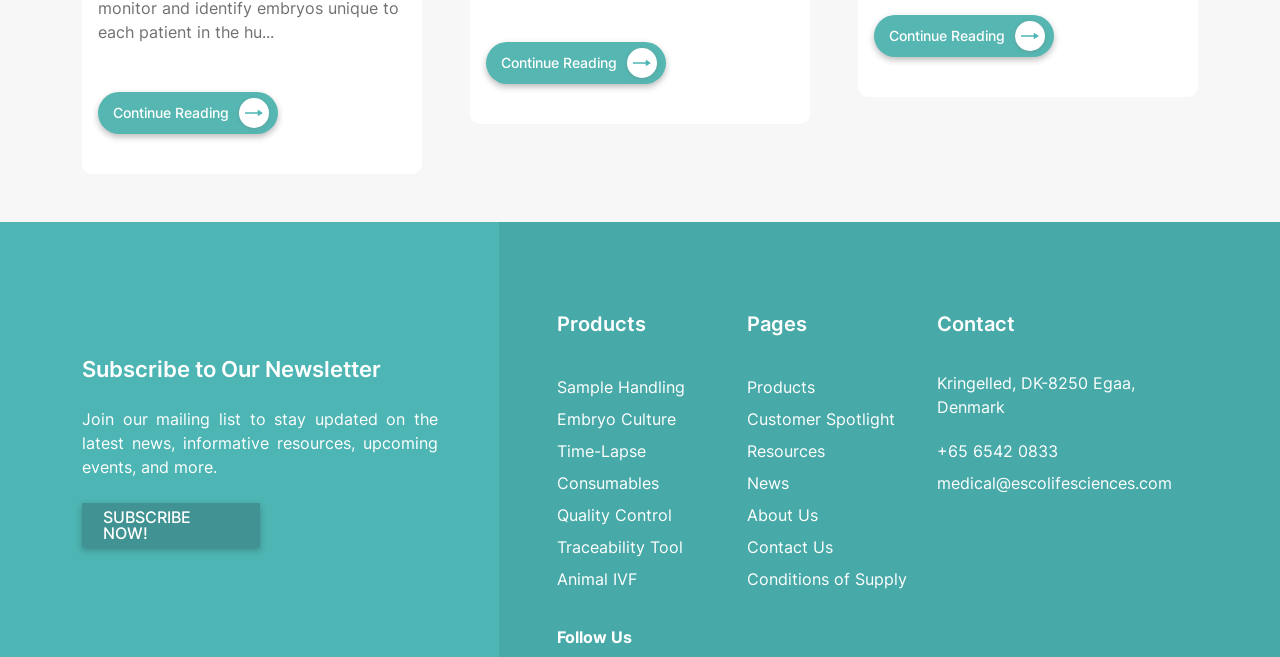What is the company's email address?
Provide a detailed answer to the question using information from the image.

I found the email address under the 'Contact' section, which is 'medical@escolifesciences.com'.